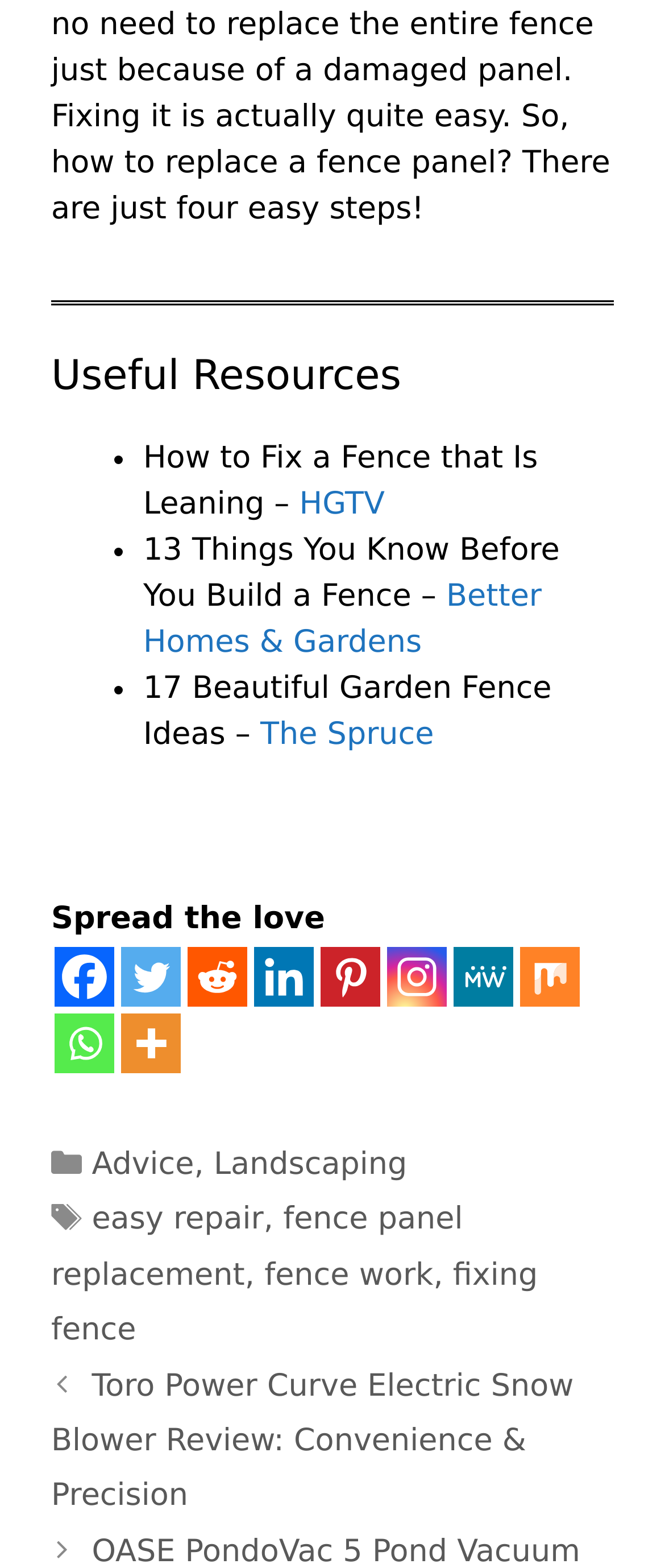Identify the bounding box coordinates of the area that should be clicked in order to complete the given instruction: "Share on Facebook". The bounding box coordinates should be four float numbers between 0 and 1, i.e., [left, top, right, bottom].

[0.082, 0.604, 0.172, 0.642]